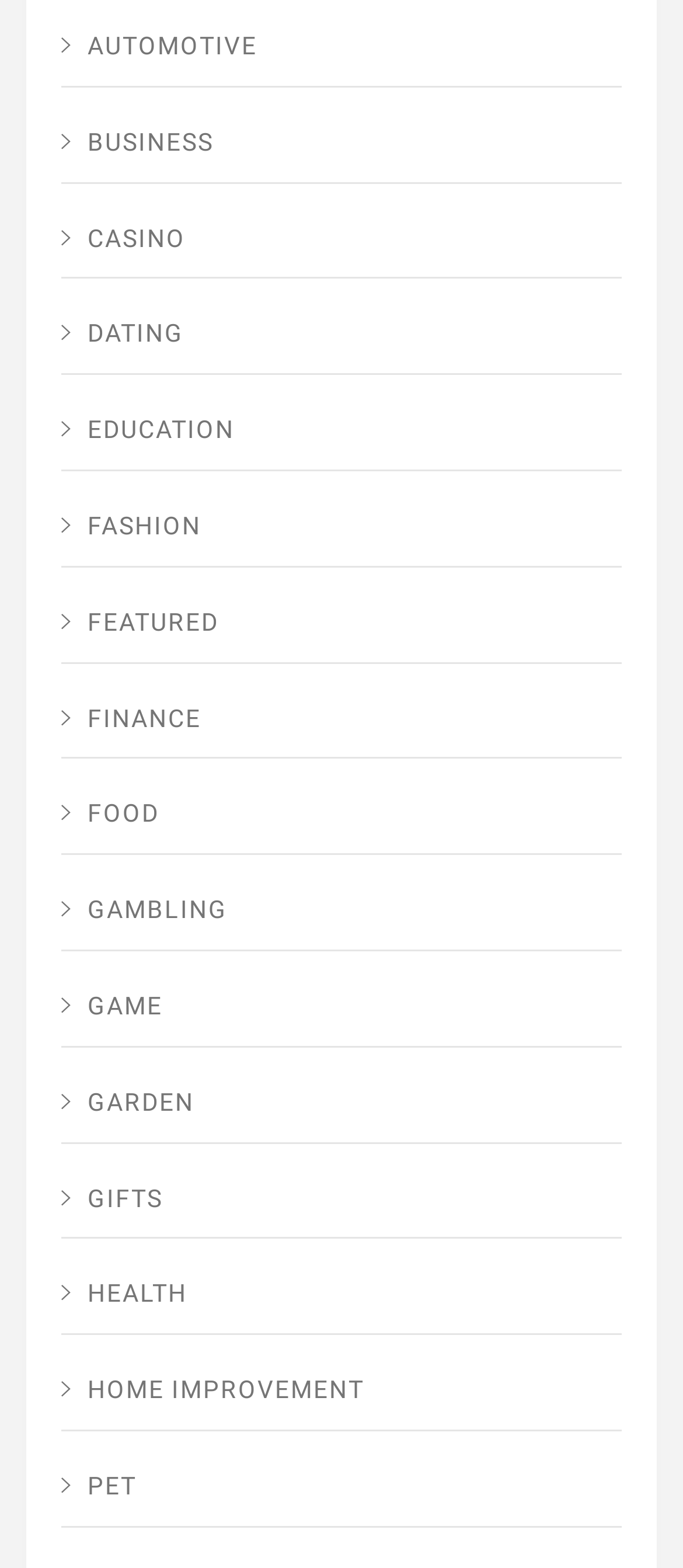What is the last category listed?
Use the information from the screenshot to give a comprehensive response to the question.

I looked at the list of categories and found that the last one is 'PET', which is listed at the bottom of the webpage.